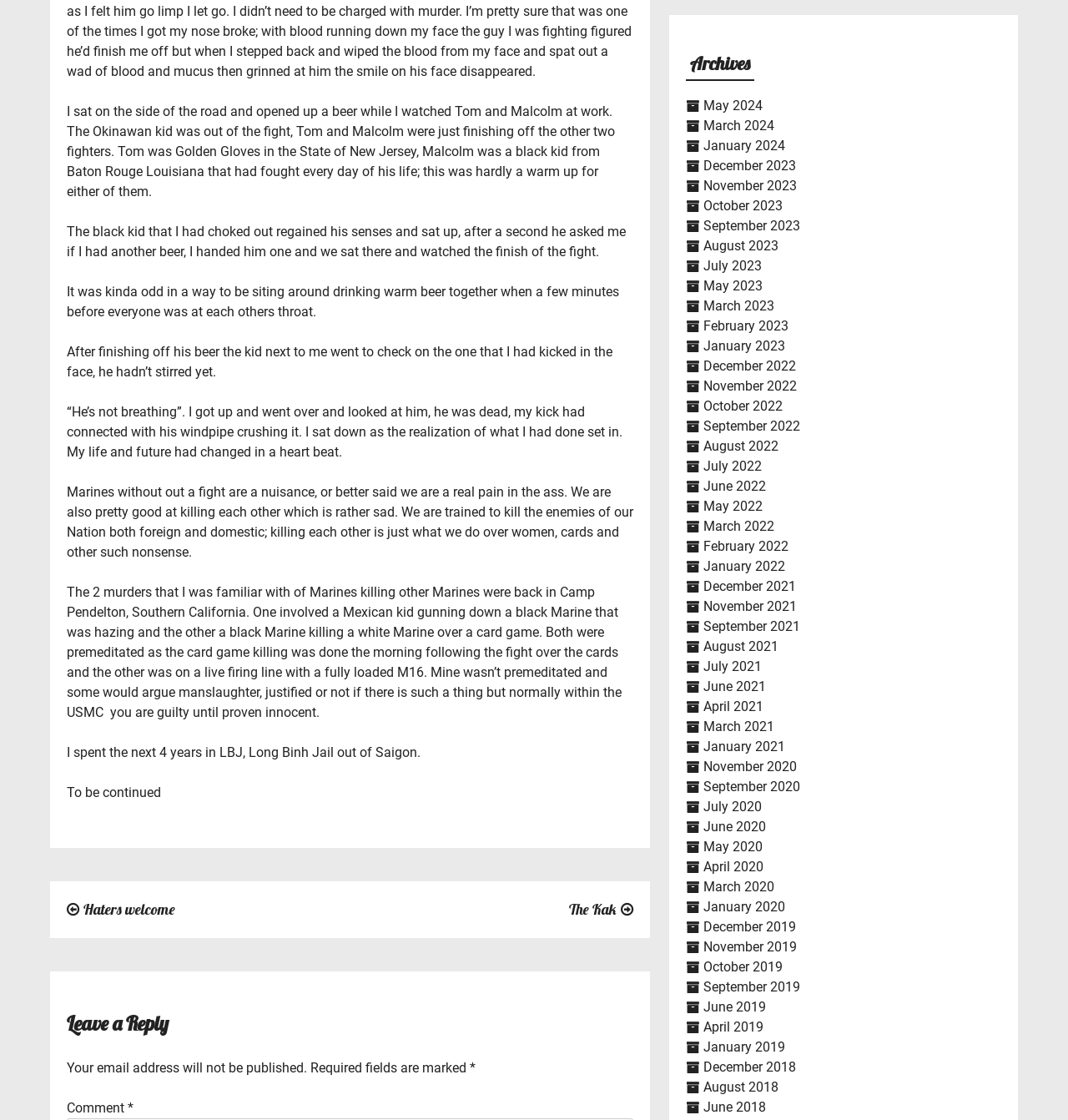How many people were involved in the fight?
Give a detailed explanation using the information visible in the image.

The text states 'Tom and Malcolm were just finishing off the other two fighters.' This implies that there were four people involved in the fight: Tom, Malcolm, and the two fighters they were finishing off.